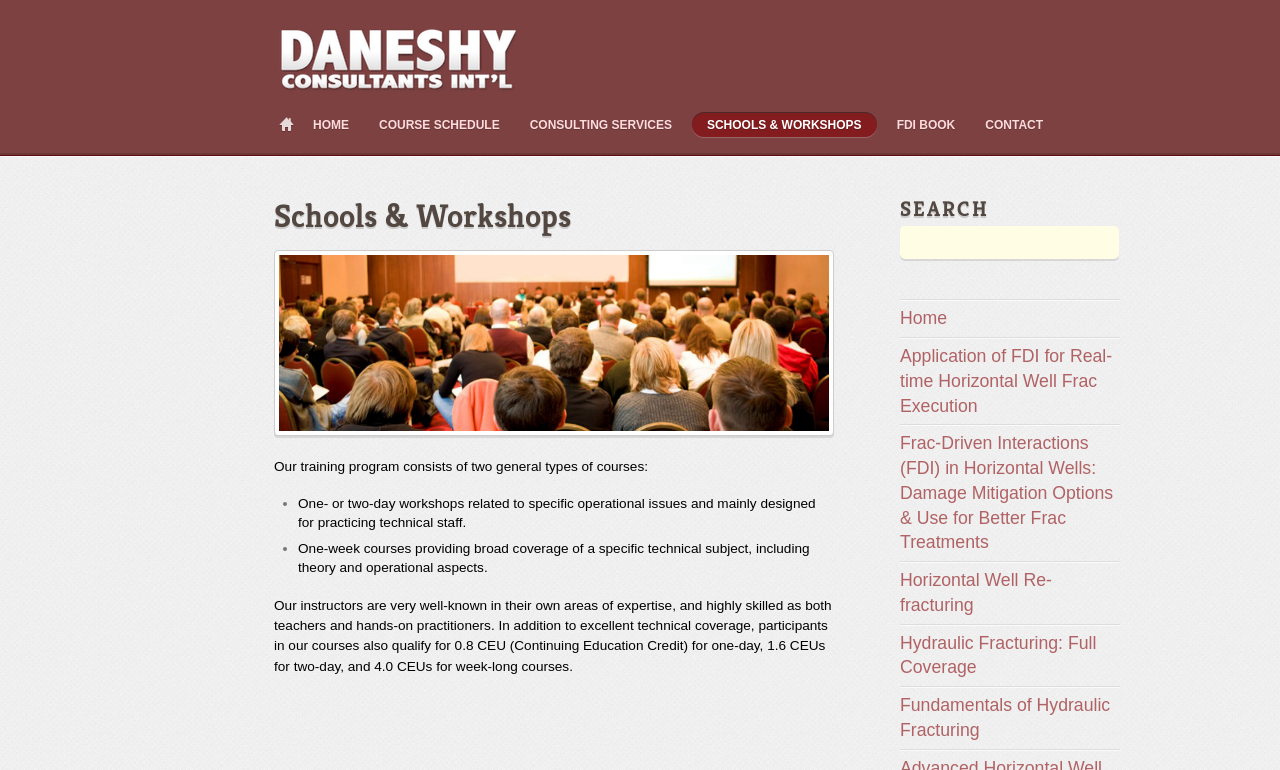Your task is to extract the text of the main heading from the webpage.

Schools & Workshops